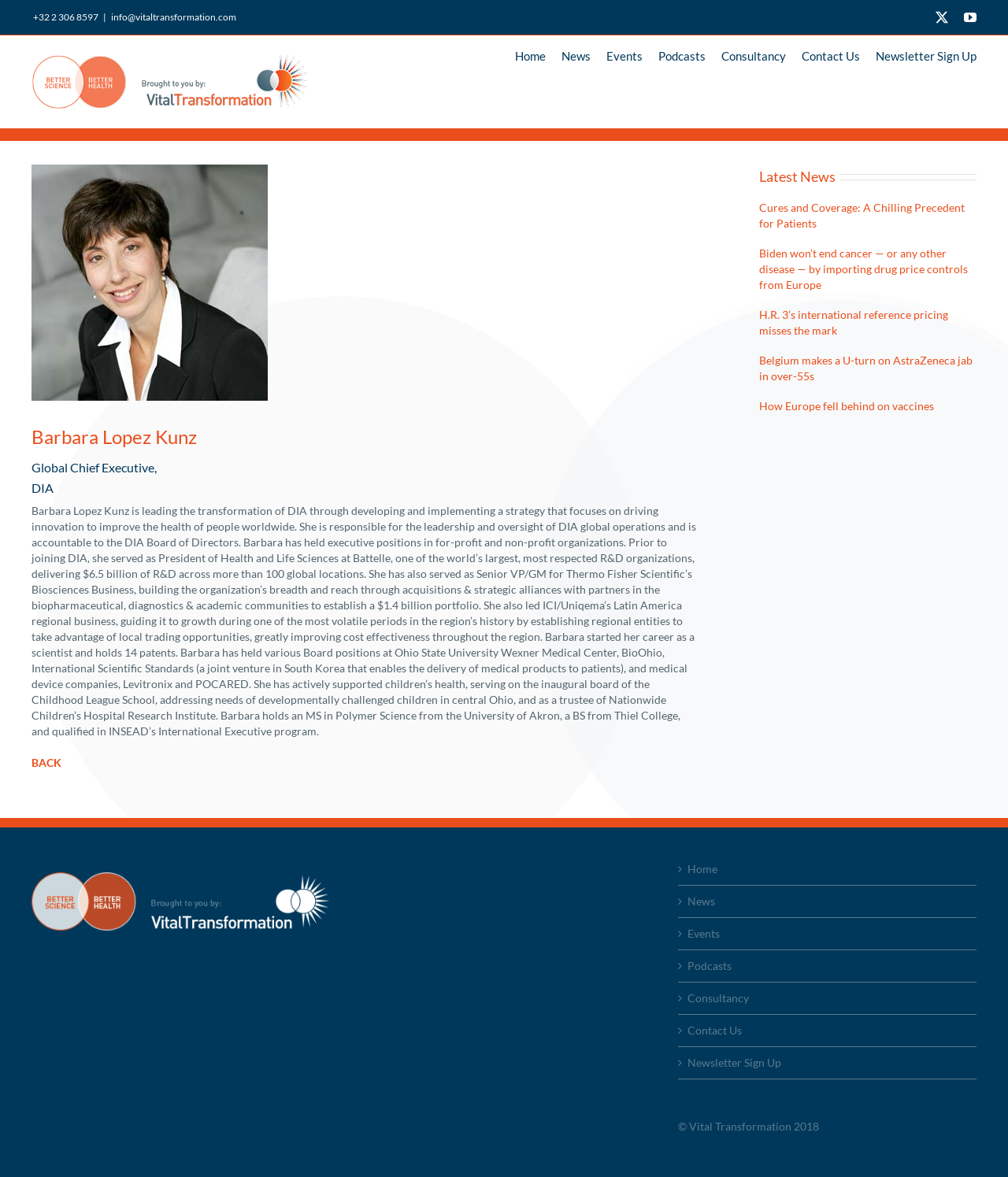Identify the bounding box coordinates of the section to be clicked to complete the task described by the following instruction: "Read the article 'Cures and Coverage: A Chilling Precedent for Patients'". The coordinates should be four float numbers between 0 and 1, formatted as [left, top, right, bottom].

[0.753, 0.17, 0.969, 0.197]